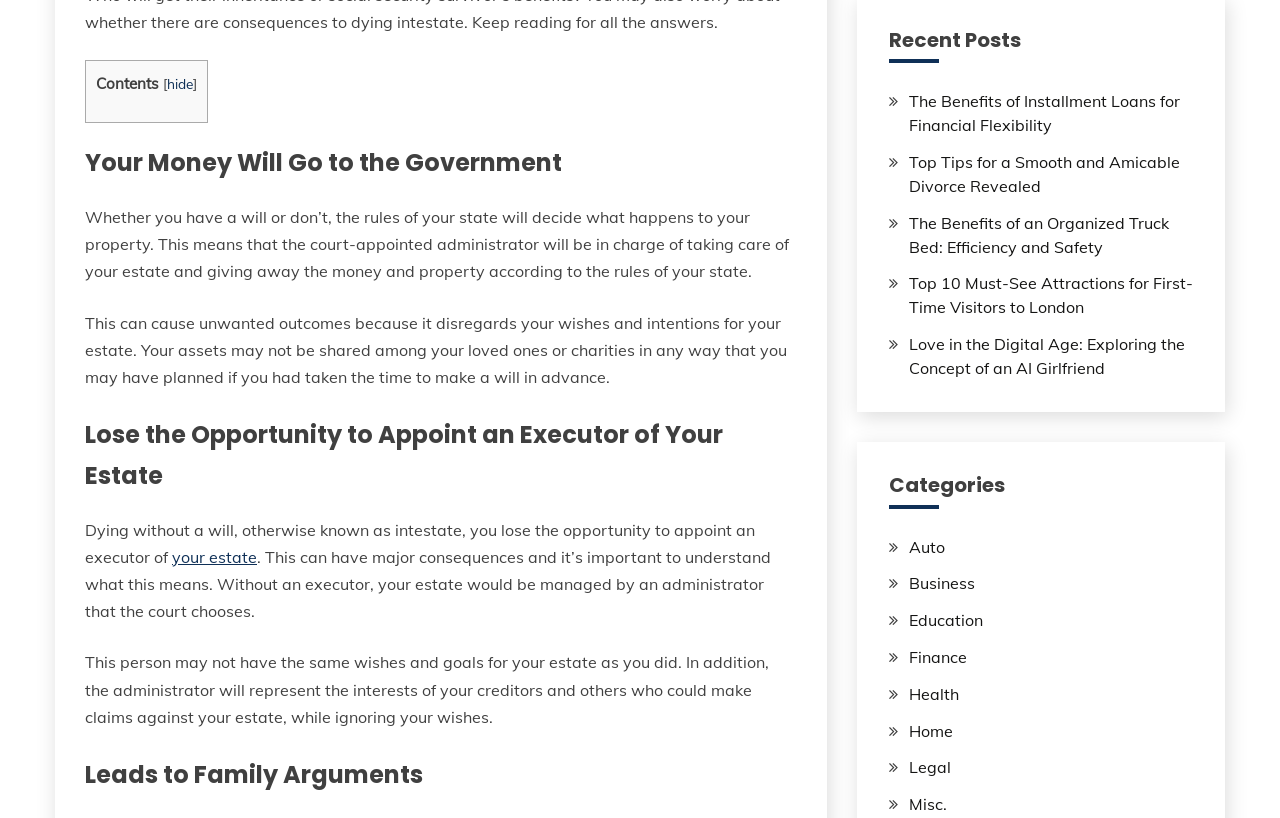Provide the bounding box coordinates for the area that should be clicked to complete the instruction: "go to Legal category".

[0.71, 0.926, 0.743, 0.95]